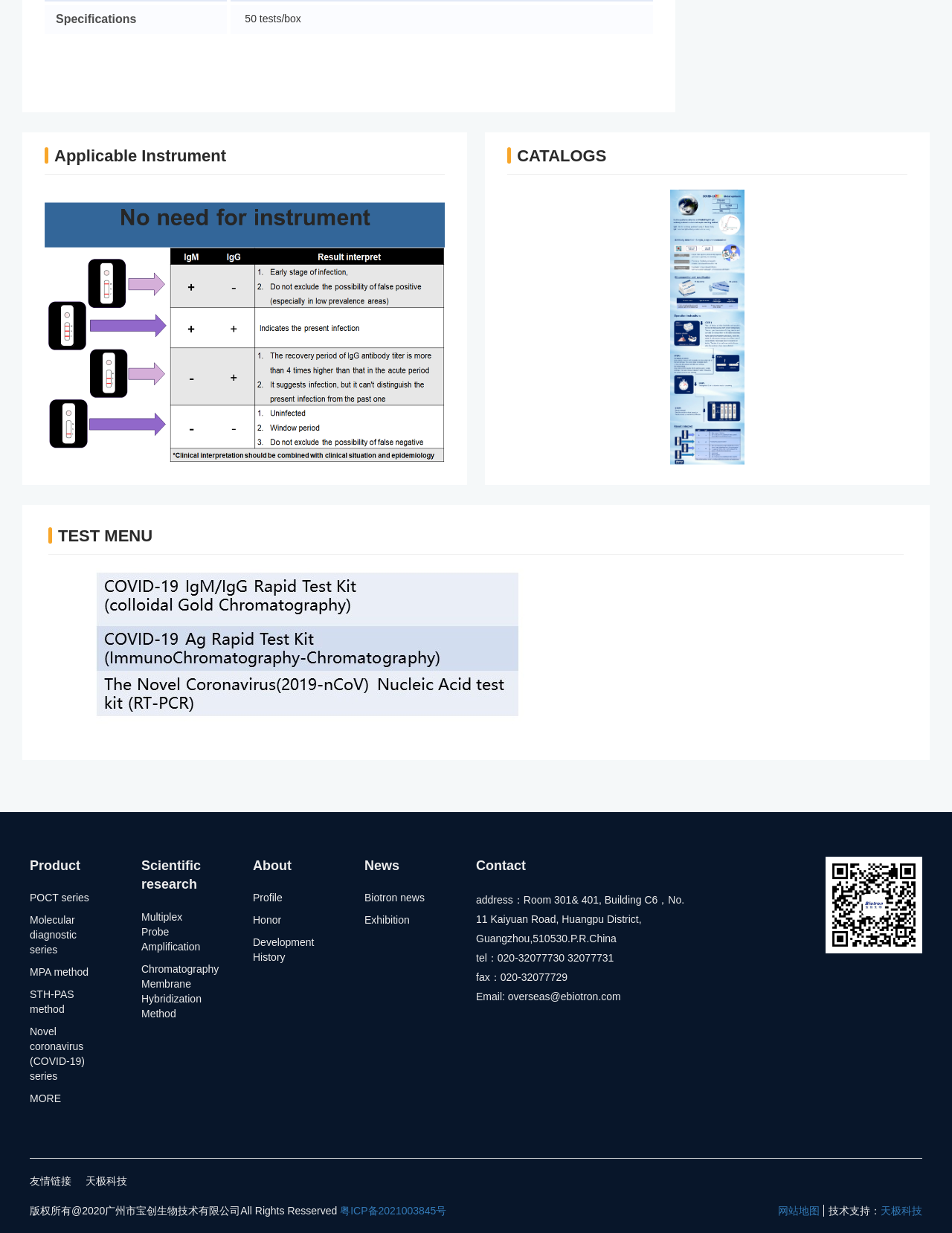Point out the bounding box coordinates of the section to click in order to follow this instruction: "View the 'TEST MENU'".

[0.051, 0.427, 0.949, 0.45]